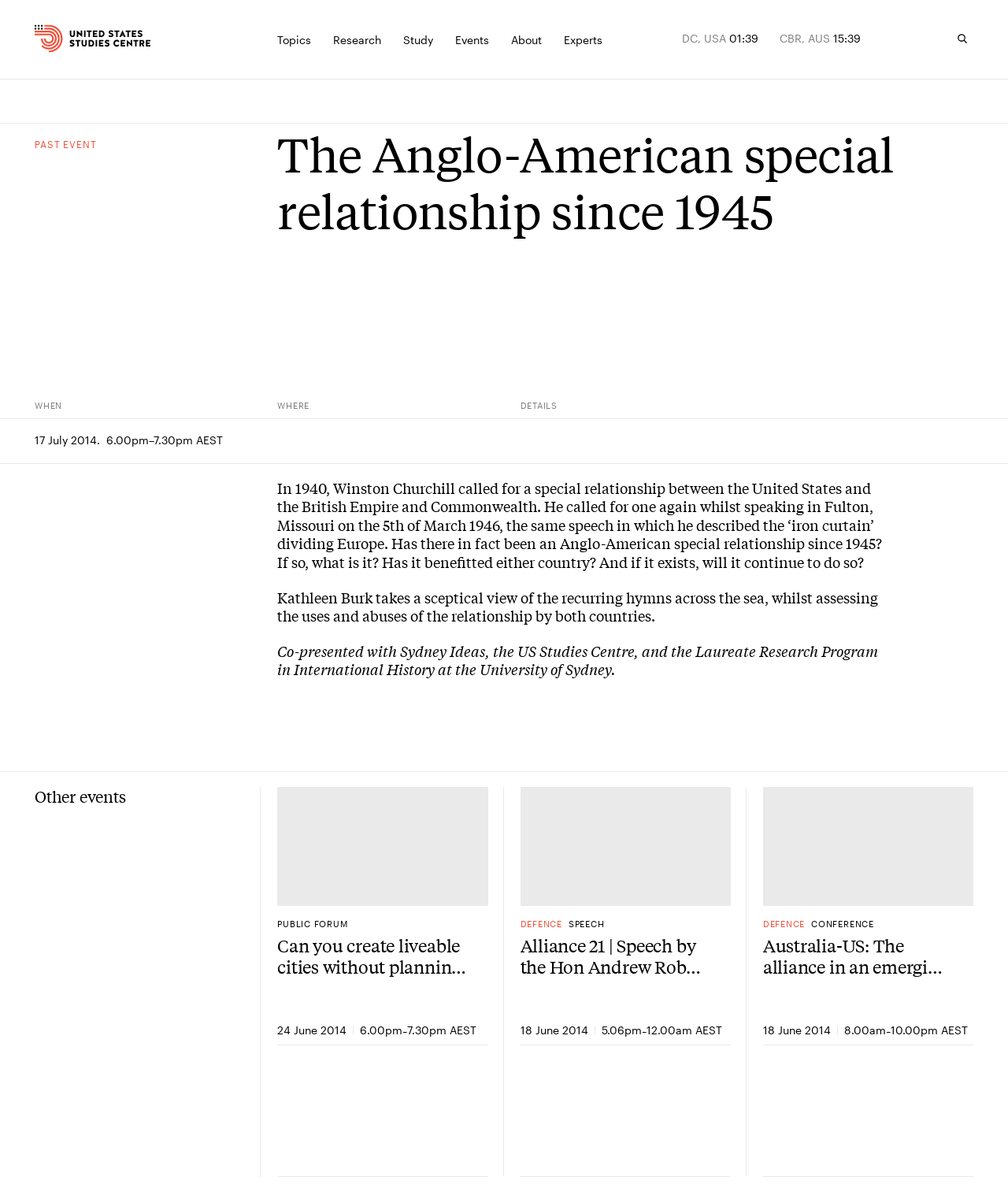Please determine the bounding box coordinates of the element's region to click in order to carry out the following instruction: "Click the Events link". The coordinates should be four float numbers between 0 and 1, i.e., [left, top, right, bottom].

[0.452, 0.025, 0.485, 0.041]